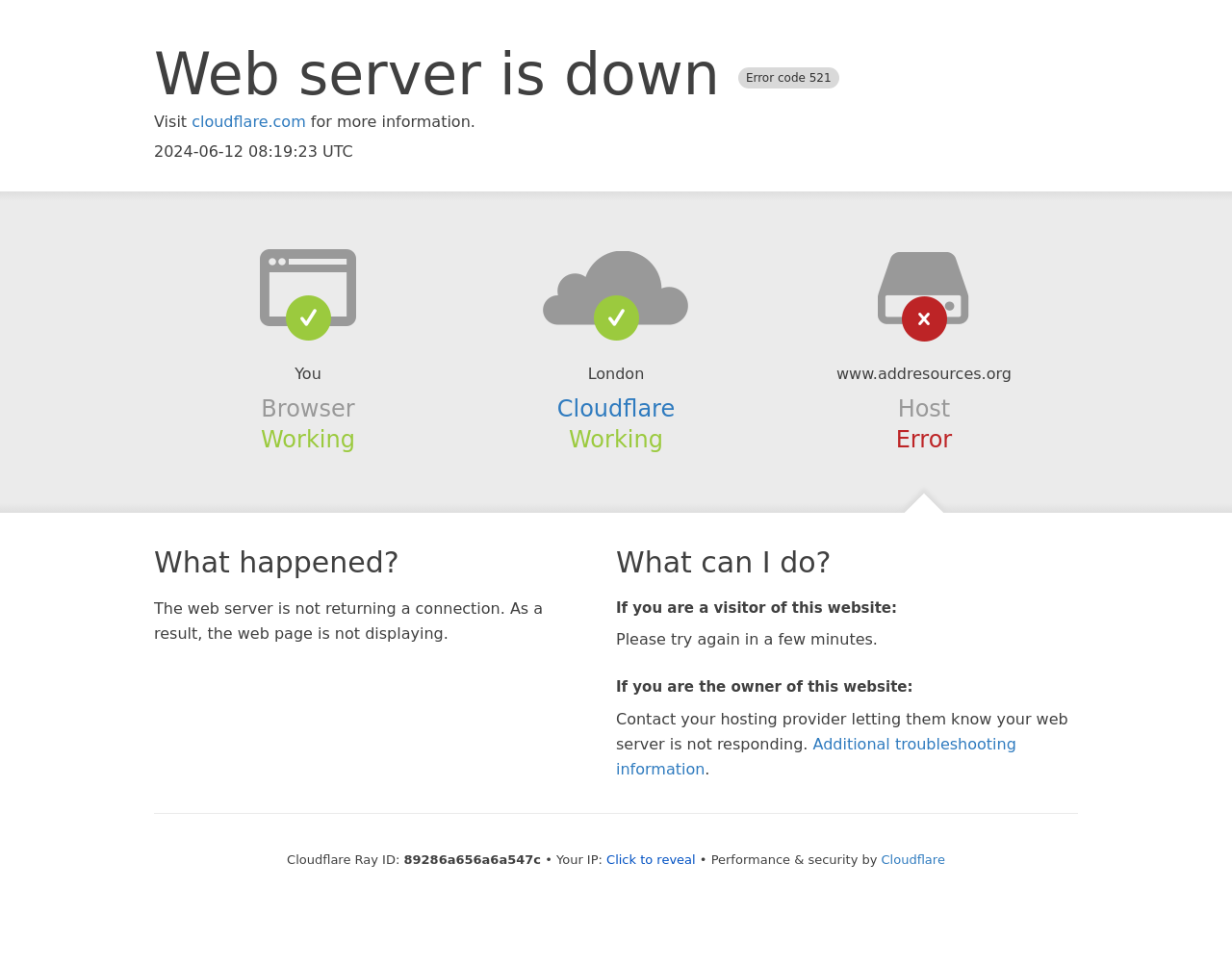What is the name of the hosting provider?
Answer the question with a single word or phrase, referring to the image.

Cloudflare